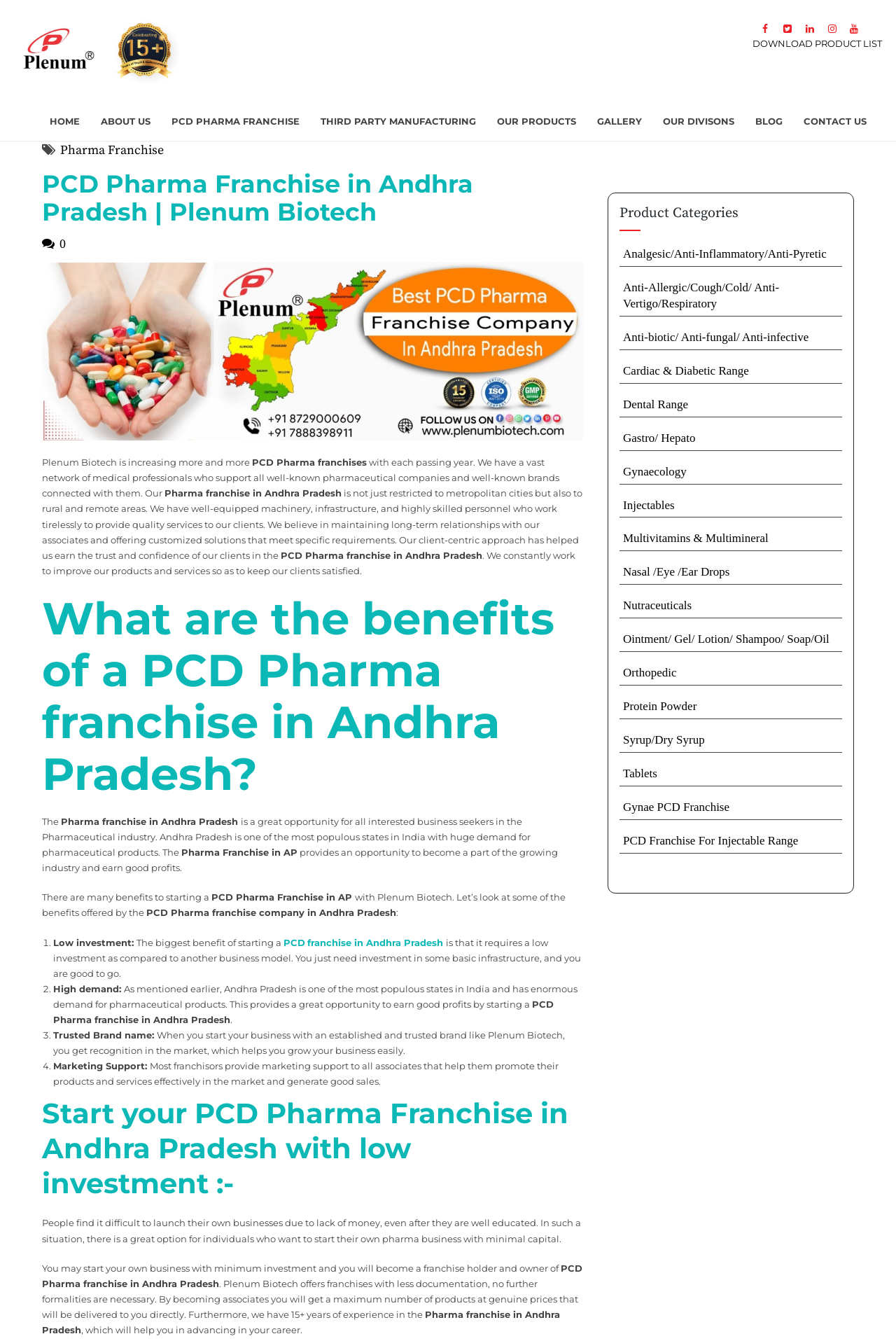Find the bounding box coordinates for the area you need to click to carry out the instruction: "Read the blog". The coordinates should be four float numbers between 0 and 1, indicated as [left, top, right, bottom].

[0.843, 0.076, 0.873, 0.105]